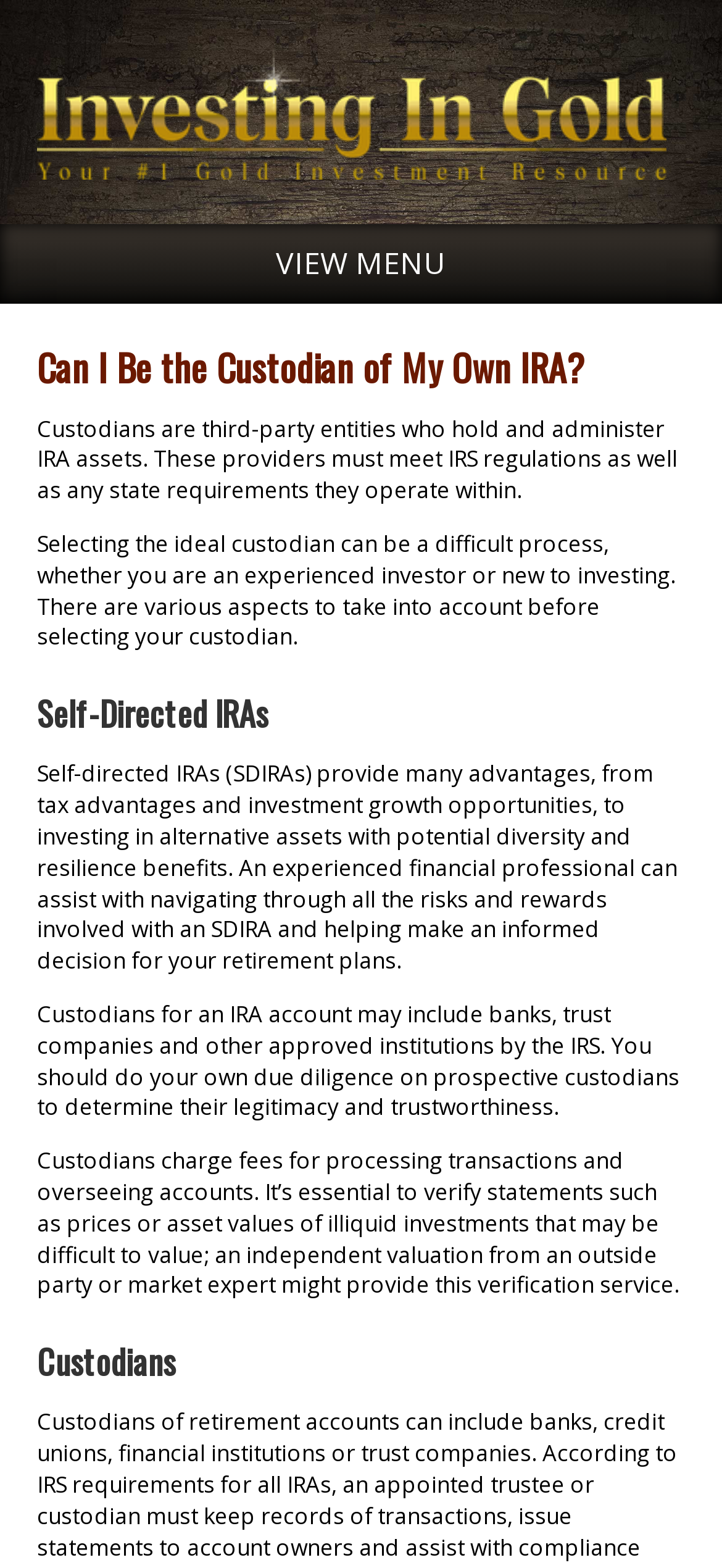Provide the bounding box coordinates of the HTML element described as: "alt="Investingin.gold"". The bounding box coordinates should be four float numbers between 0 and 1, i.e., [left, top, right, bottom].

[0.051, 0.099, 0.923, 0.119]